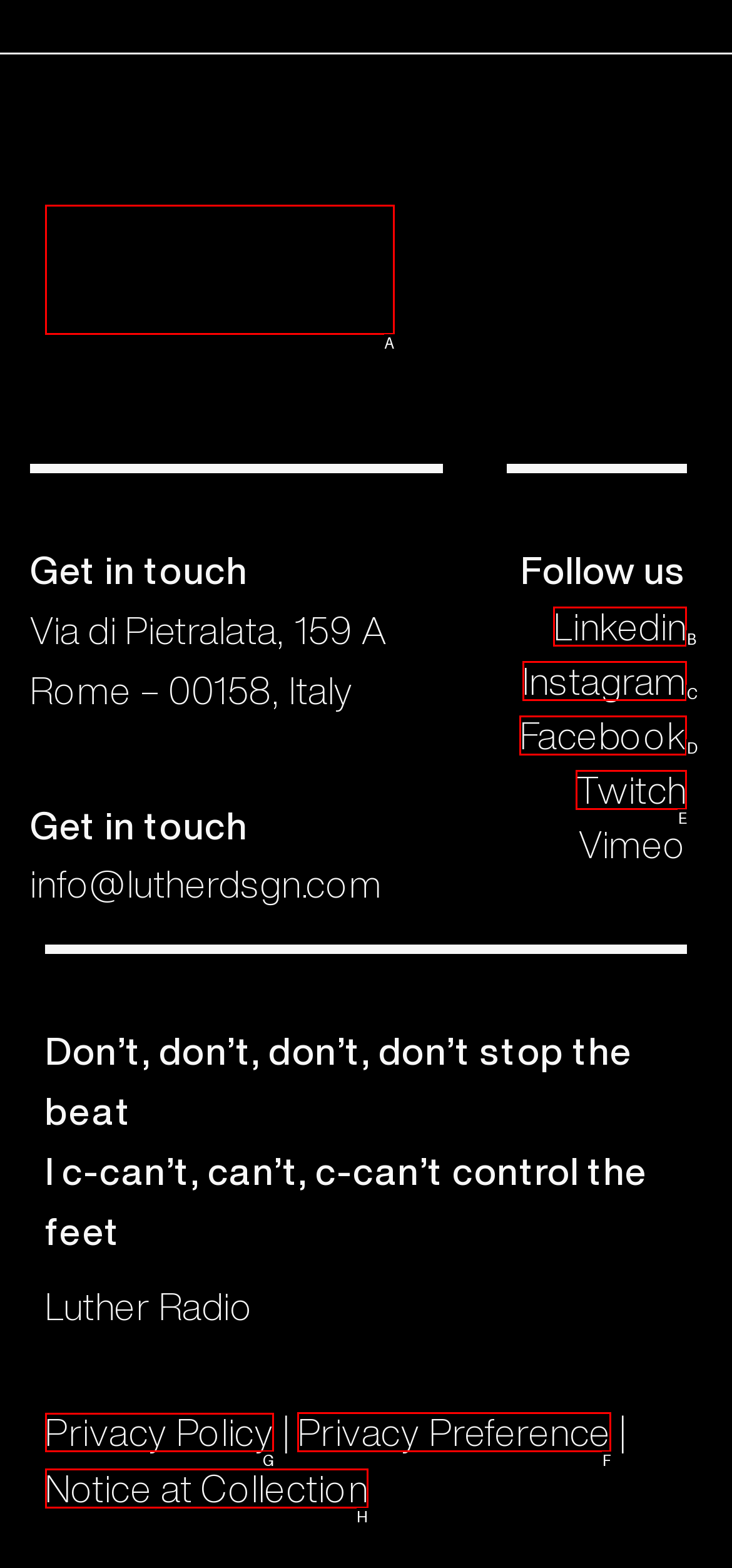Choose the HTML element to click for this instruction: View Privacy Policy Answer with the letter of the correct choice from the given options.

G